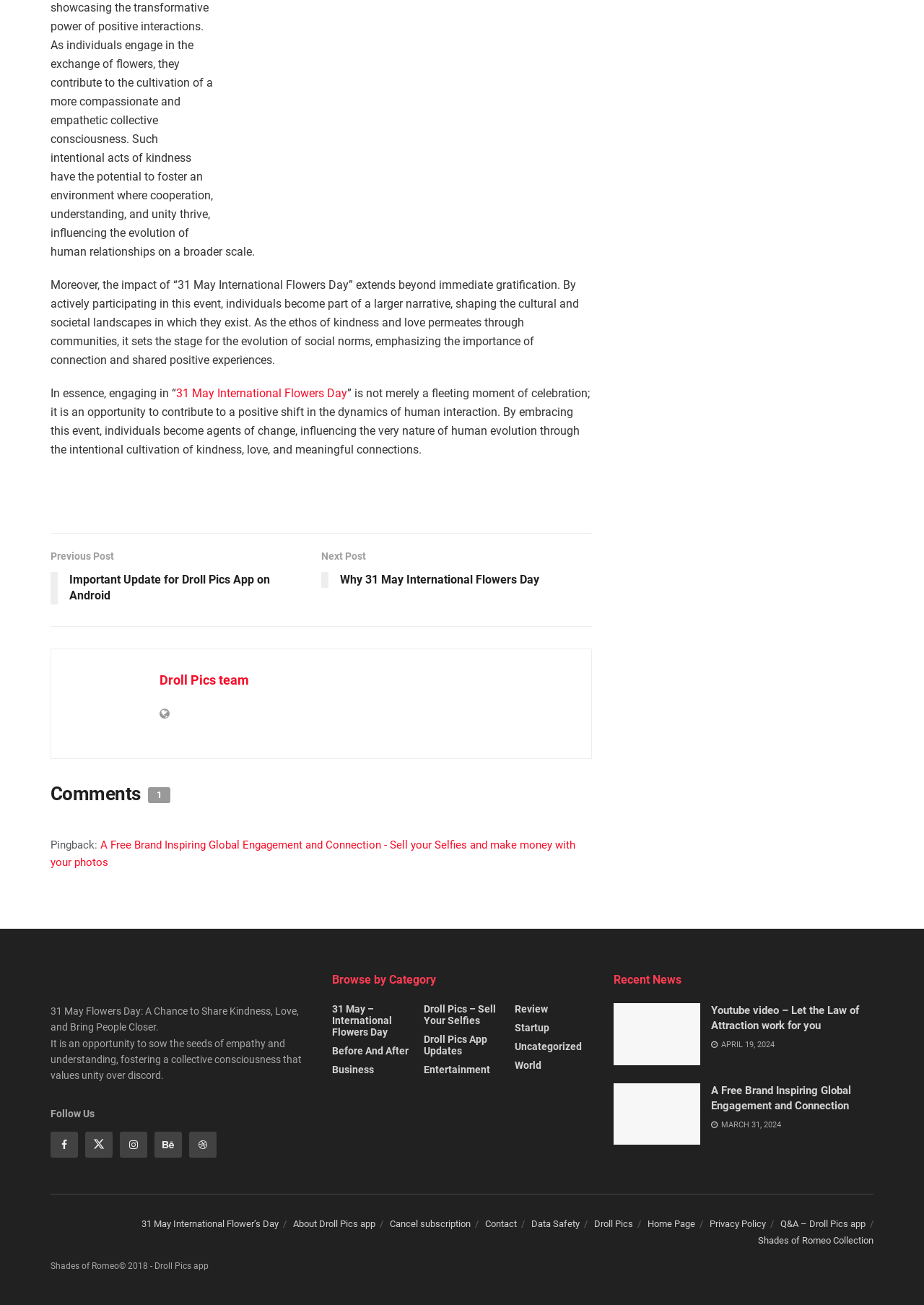Indicate the bounding box coordinates of the clickable region to achieve the following instruction: "Click on '31 May International Flowers Day'."

[0.191, 0.296, 0.376, 0.307]